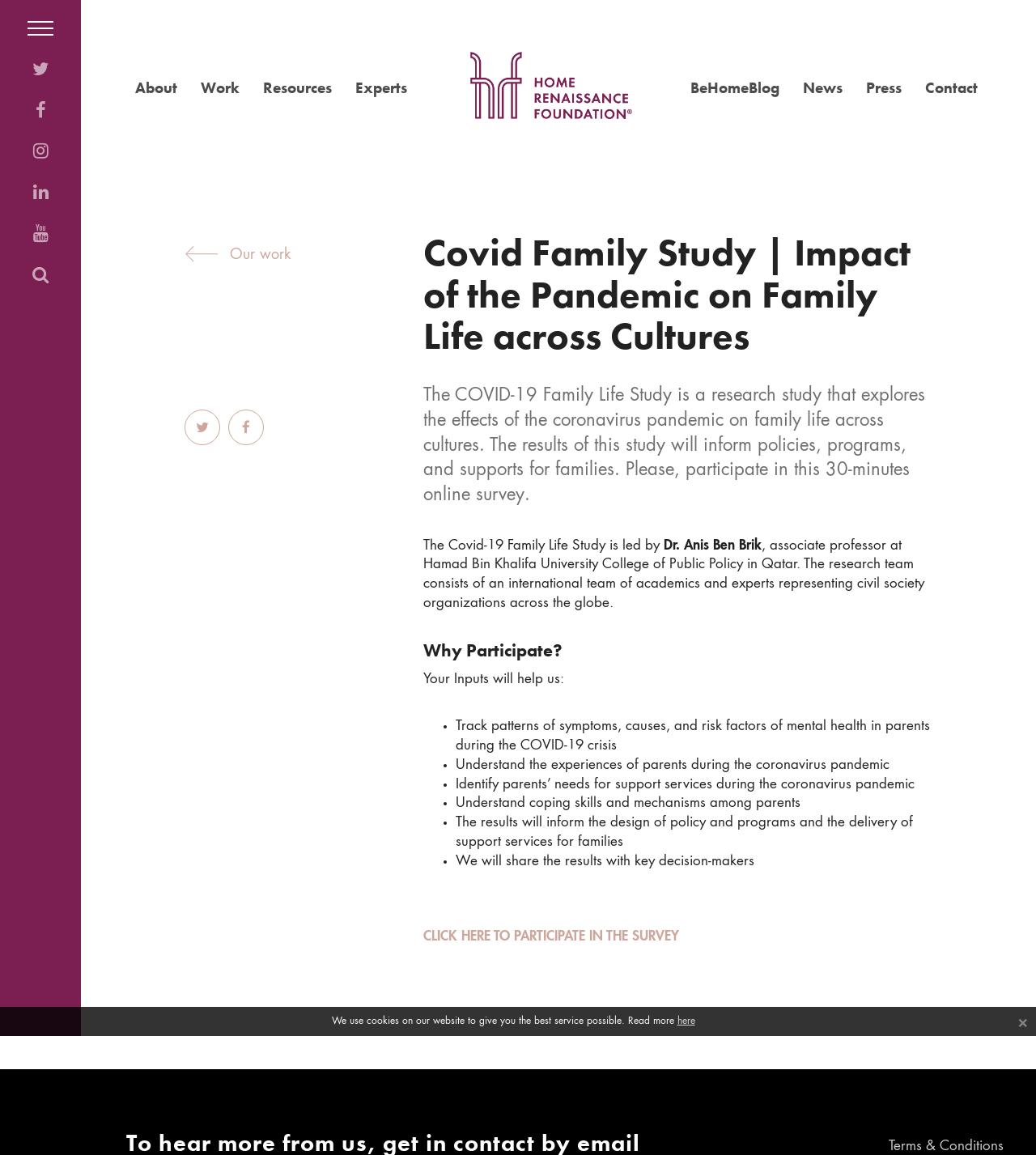Answer the question using only one word or a concise phrase: What is the name of the research study?

COVID-19 Family Life Study